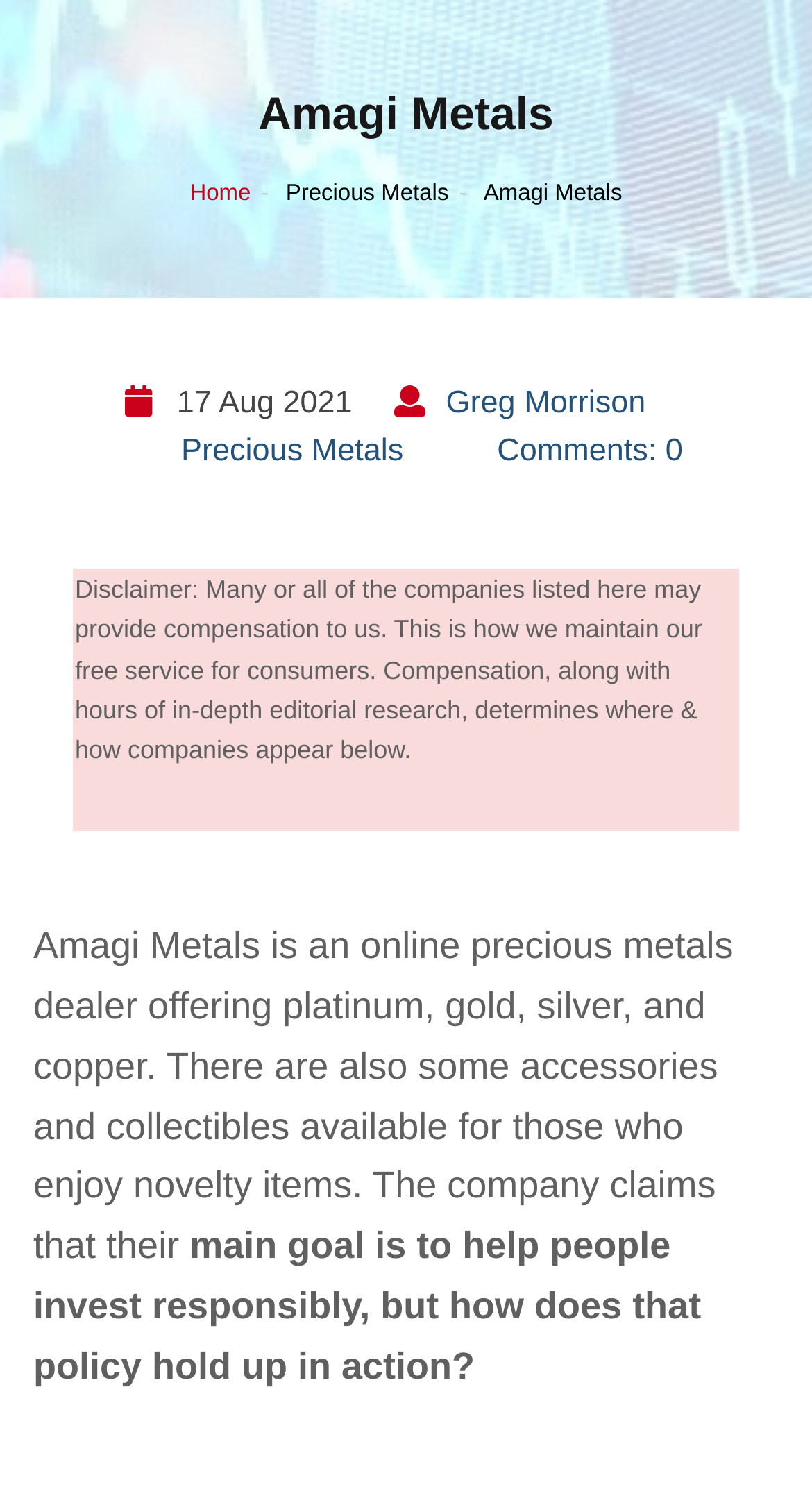Who is the author of the article?
Using the image as a reference, give a one-word or short phrase answer.

Greg Morrison